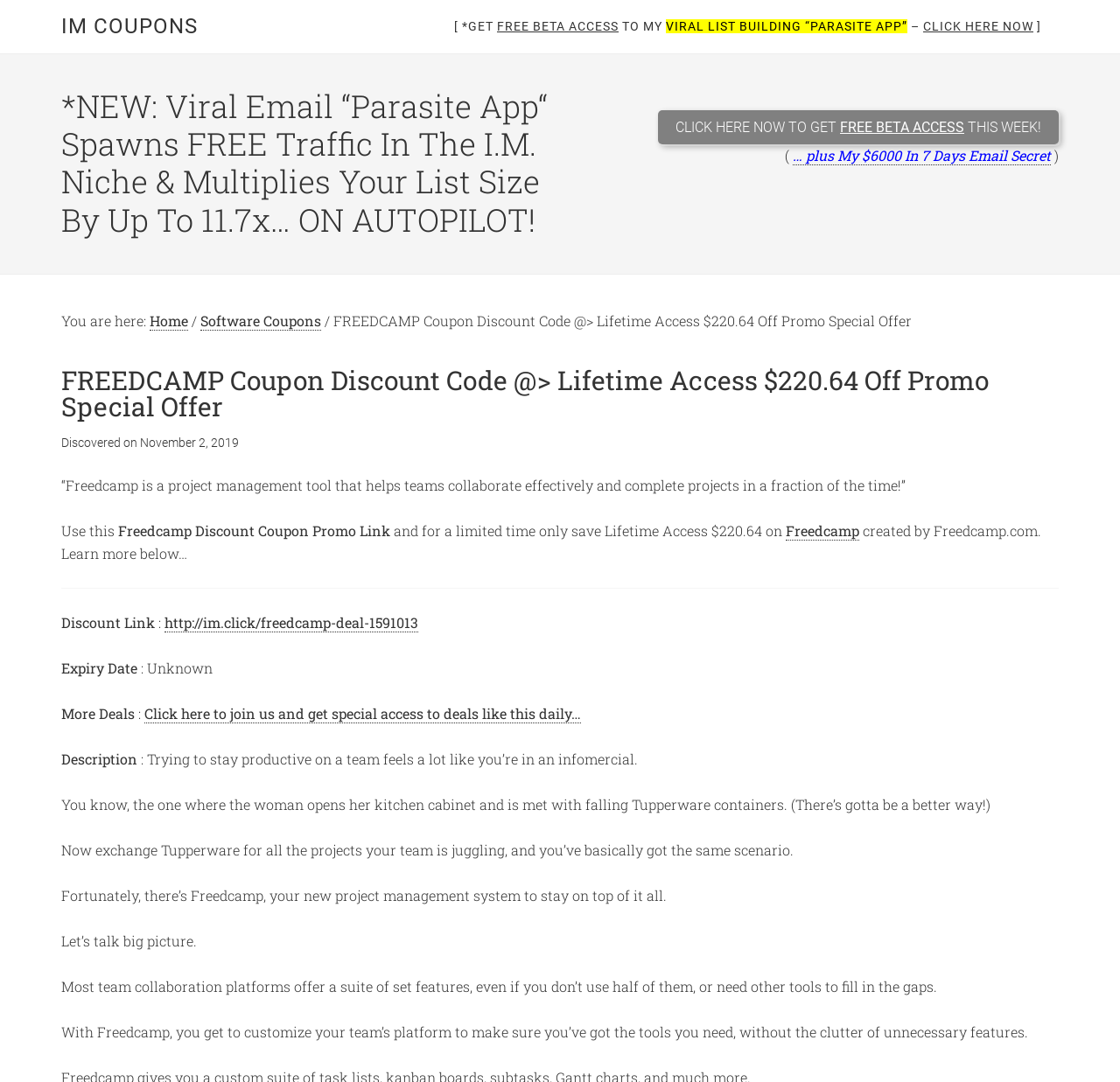Please identify the bounding box coordinates of the clickable area that will allow you to execute the instruction: "Click here to get free beta access this week".

[0.588, 0.102, 0.945, 0.133]